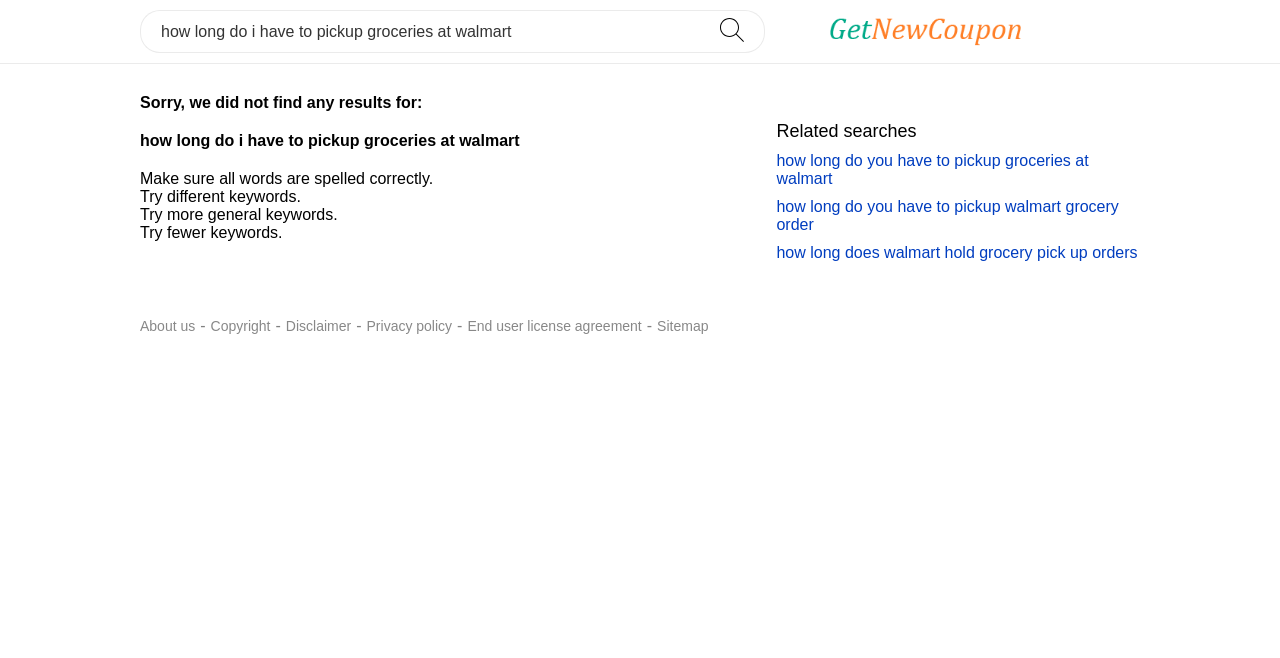What are the related searches listed below? From the image, respond with a single word or brief phrase.

Alternative search queries